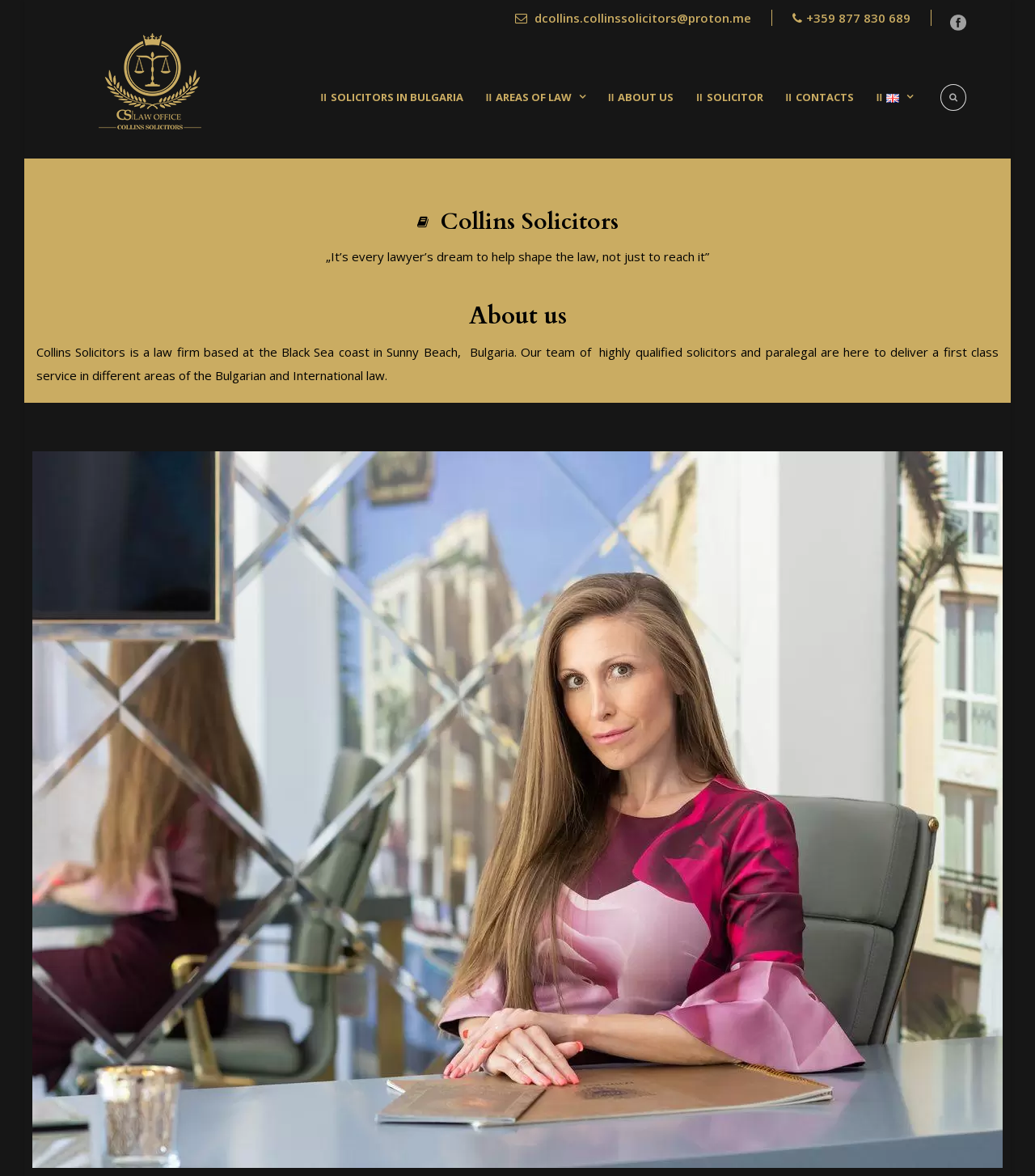What is the phone number of Collins Solicitors?
With the help of the image, please provide a detailed response to the question.

I found the phone number by looking at the top section of the webpage, where the contact information is usually displayed. The phone number is written in a static text element with the coordinates [0.779, 0.008, 0.88, 0.022].